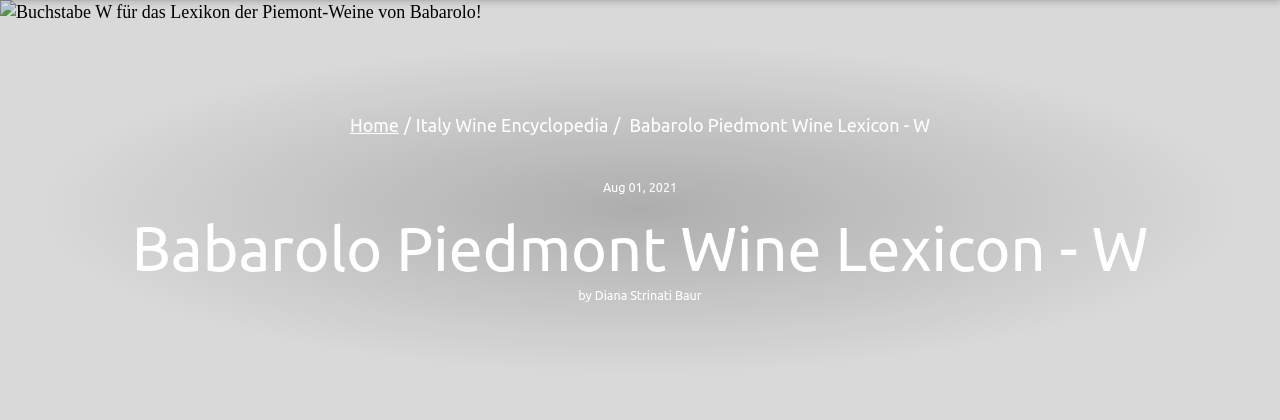Describe the image in great detail, covering all key points.

An illustrative banner showcasing the letter "W," which stands for "Wein" (wine) in the context of the Babarolo Piedmont Wine Lexicon. This image employs a clean, minimalist design that highlights the importance of this letter in relation to the content about Piemont wines. The background is subtly blurred out, directing focus to the letter itself, symbolizing the rich wine culture and heritage associated with the Babarolo brand. The banner appears above a detailed section of the webpage that provides insight into the world of Piemont wines, authored by Diana Strinati Baur, with a publication date of August 1, 2021.